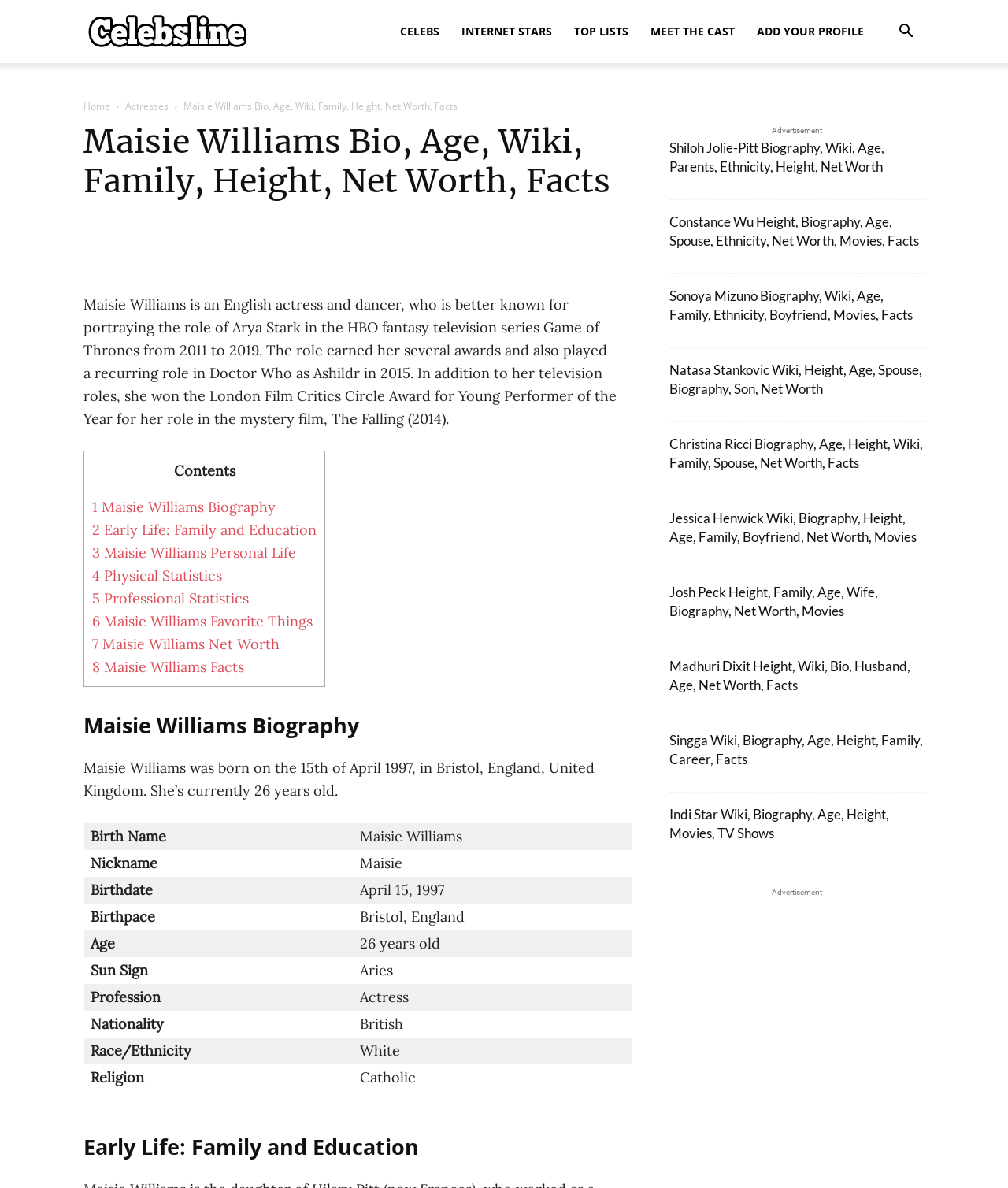Please reply with a single word or brief phrase to the question: 
How old is Maisie Williams?

26 years old